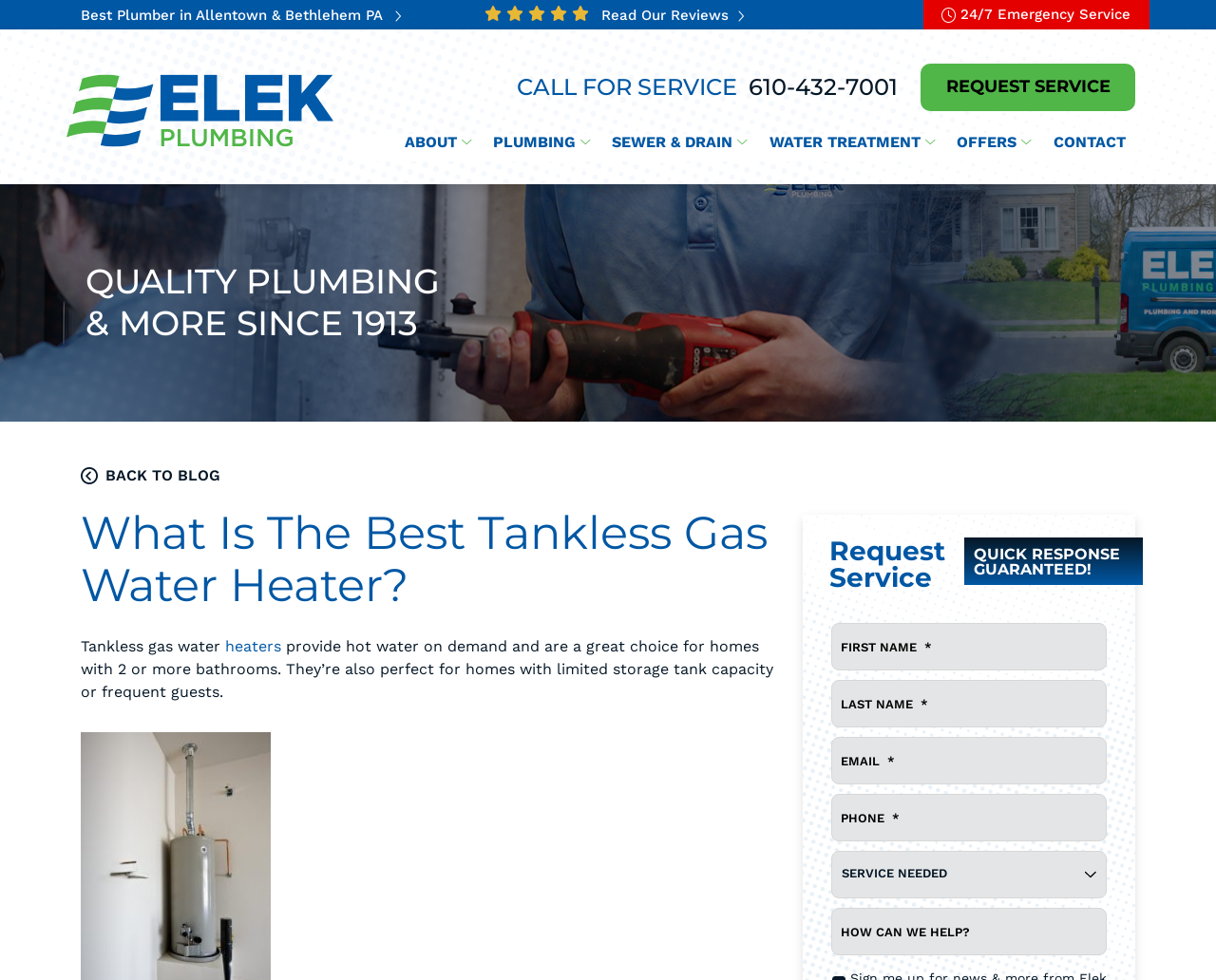What is the phone number to call for service?
Refer to the image and provide a thorough answer to the question.

I found the phone number by looking at the link with the text '610-432-7001' which is located next to the 'CALL FOR SERVICE' text.